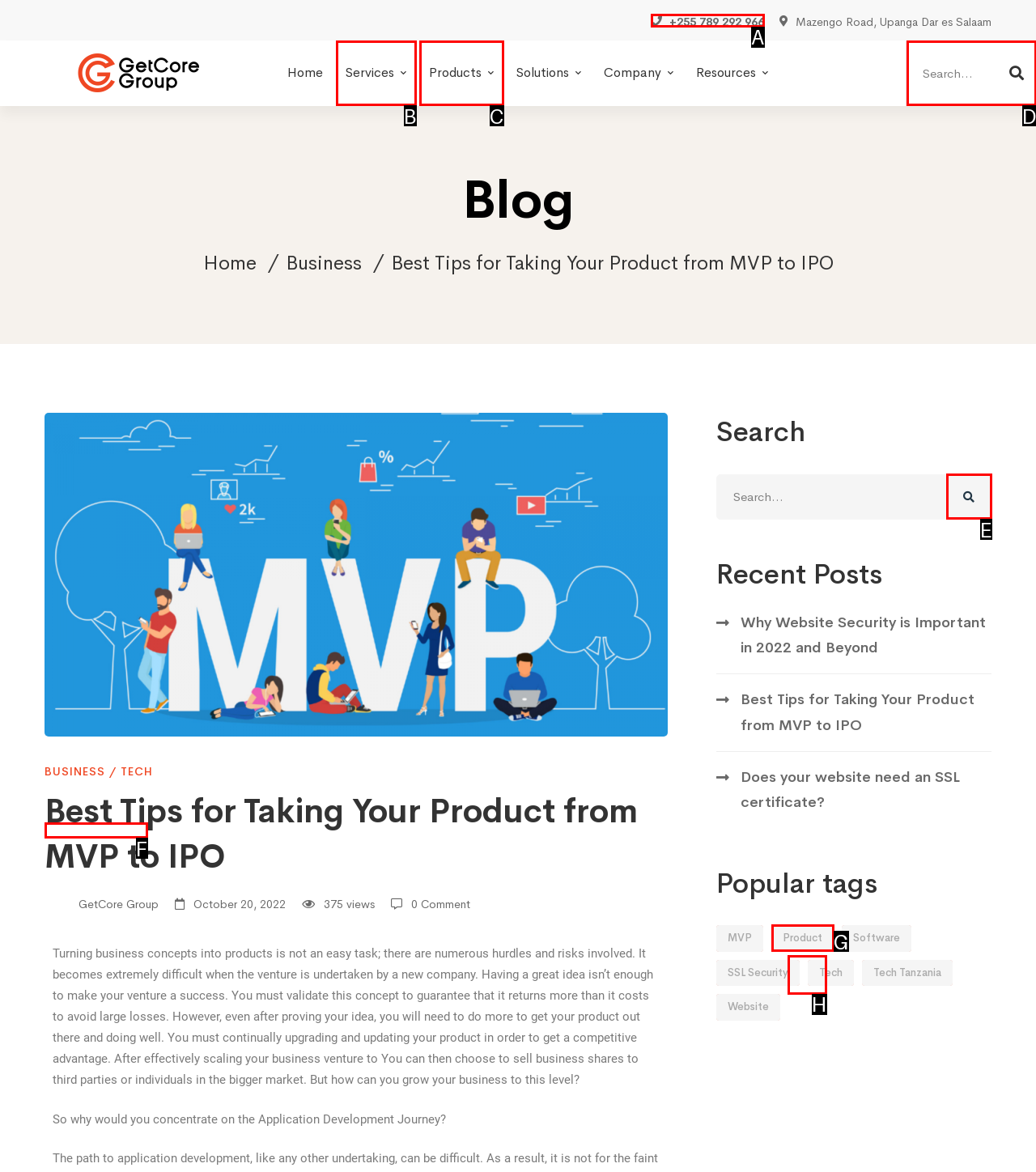Choose the letter that best represents the description: +255 789 292 966. Answer with the letter of the selected choice directly.

A